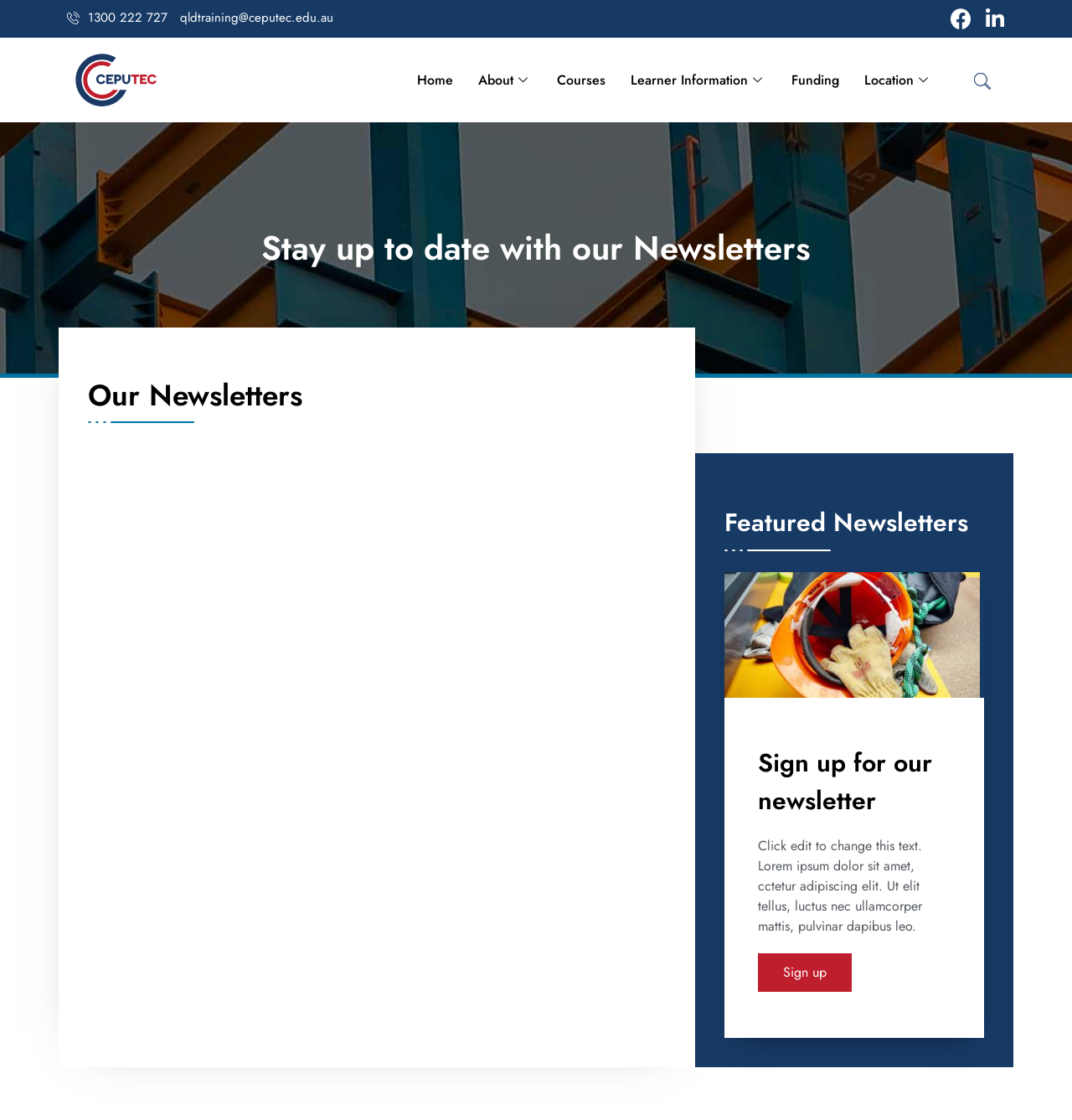Can you determine the bounding box coordinates of the area that needs to be clicked to fulfill the following instruction: "Go to the home page"?

[0.377, 0.042, 0.435, 0.101]